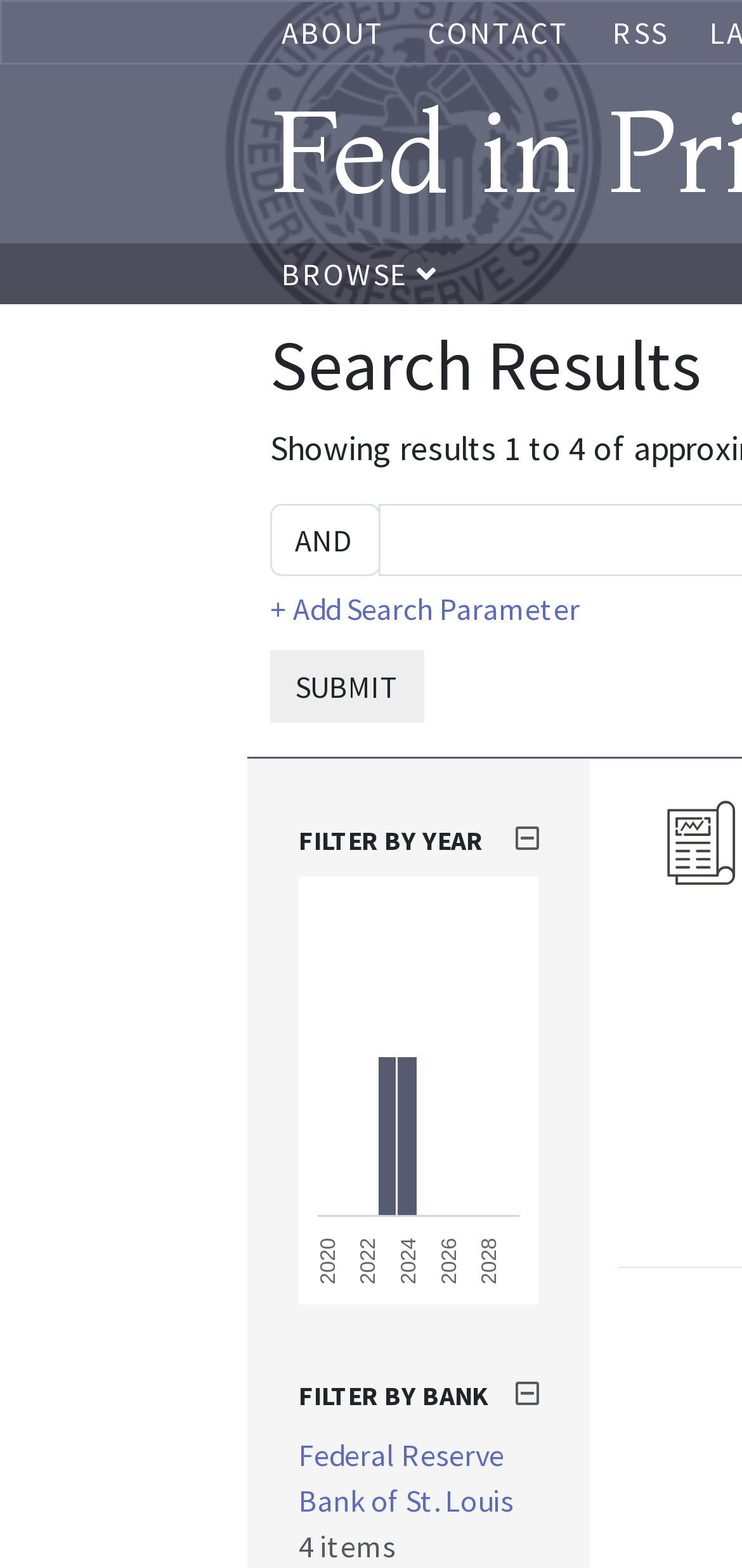How many years are available for filtering?
Please answer the question as detailed as possible based on the image.

I counted the number of StaticText elements under the 'FILTER BY YEAR' heading, which are '2020', '2022', '2024', '2026', and '2028', so there are 5 years available for filtering.